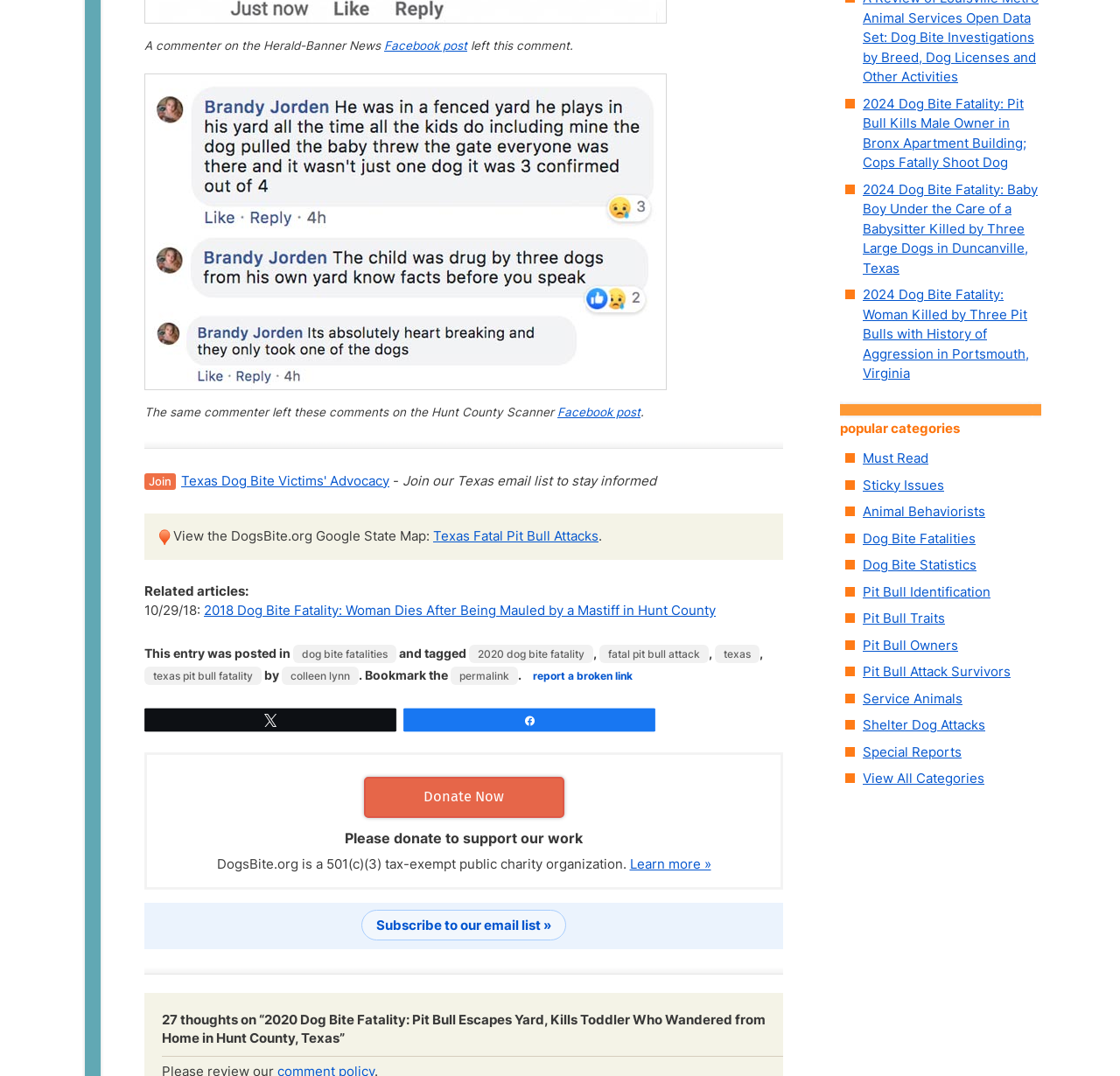Examine the image carefully and respond to the question with a detailed answer: 
What is the purpose of the 'Donate Now' button?

I inferred this answer by looking at the text 'Please donate to support our work' which is located near the 'Donate Now' button. This text suggests that the button is for donating to support the work of DogsBite.org.